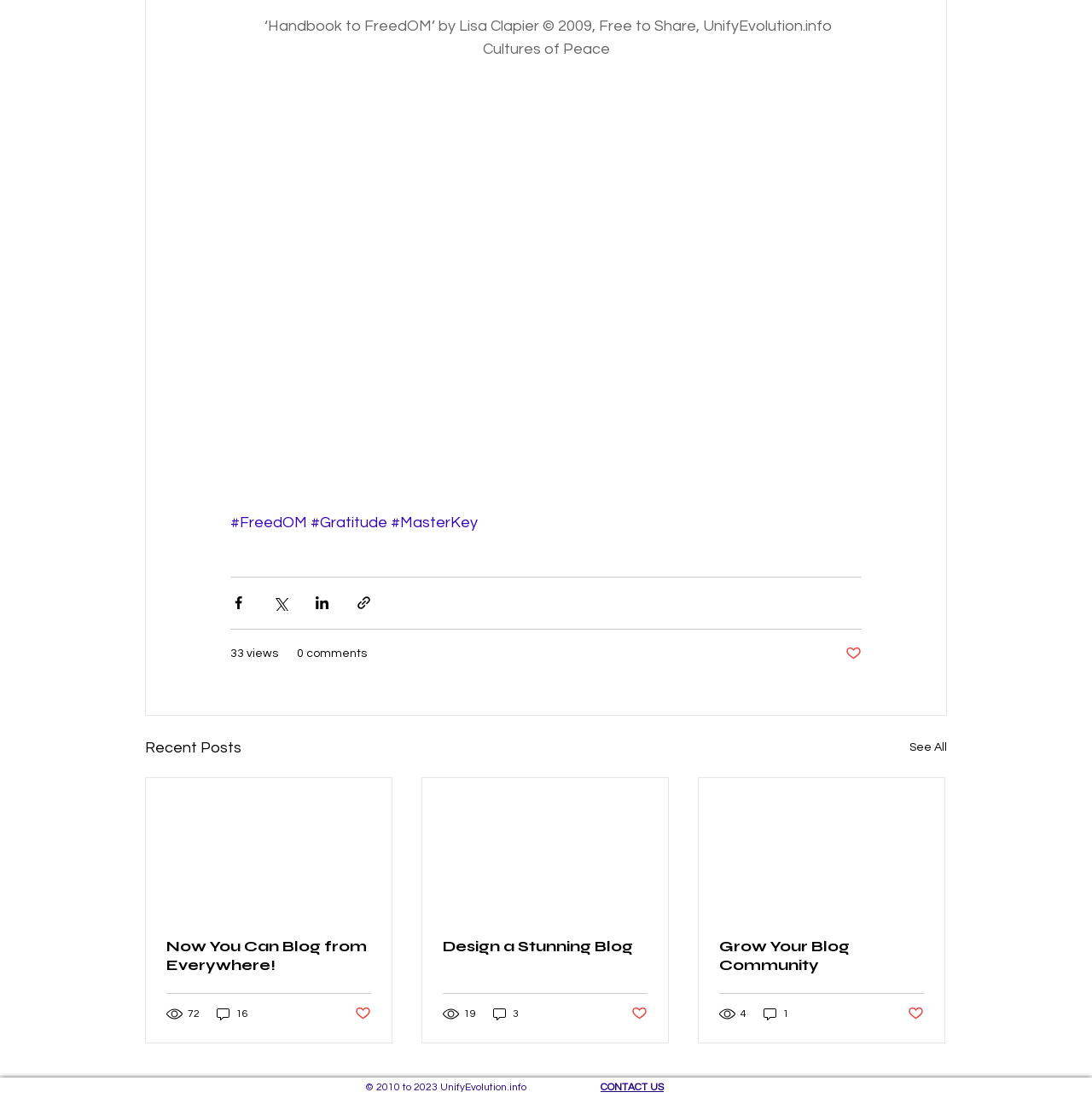Please identify the bounding box coordinates of the clickable area that will allow you to execute the instruction: "See all recent posts".

[0.833, 0.67, 0.867, 0.692]